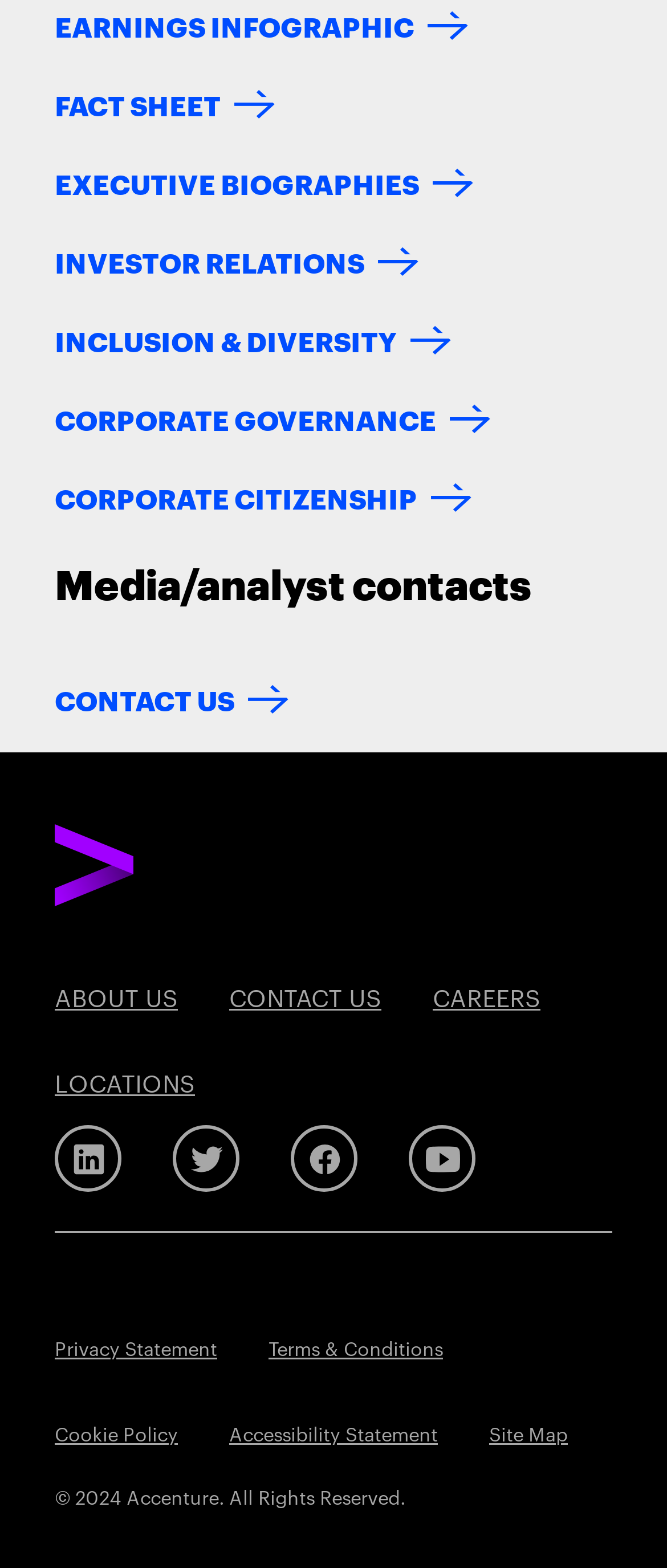Please answer the following question using a single word or phrase: 
What is the copyright year mentioned at the bottom?

2024